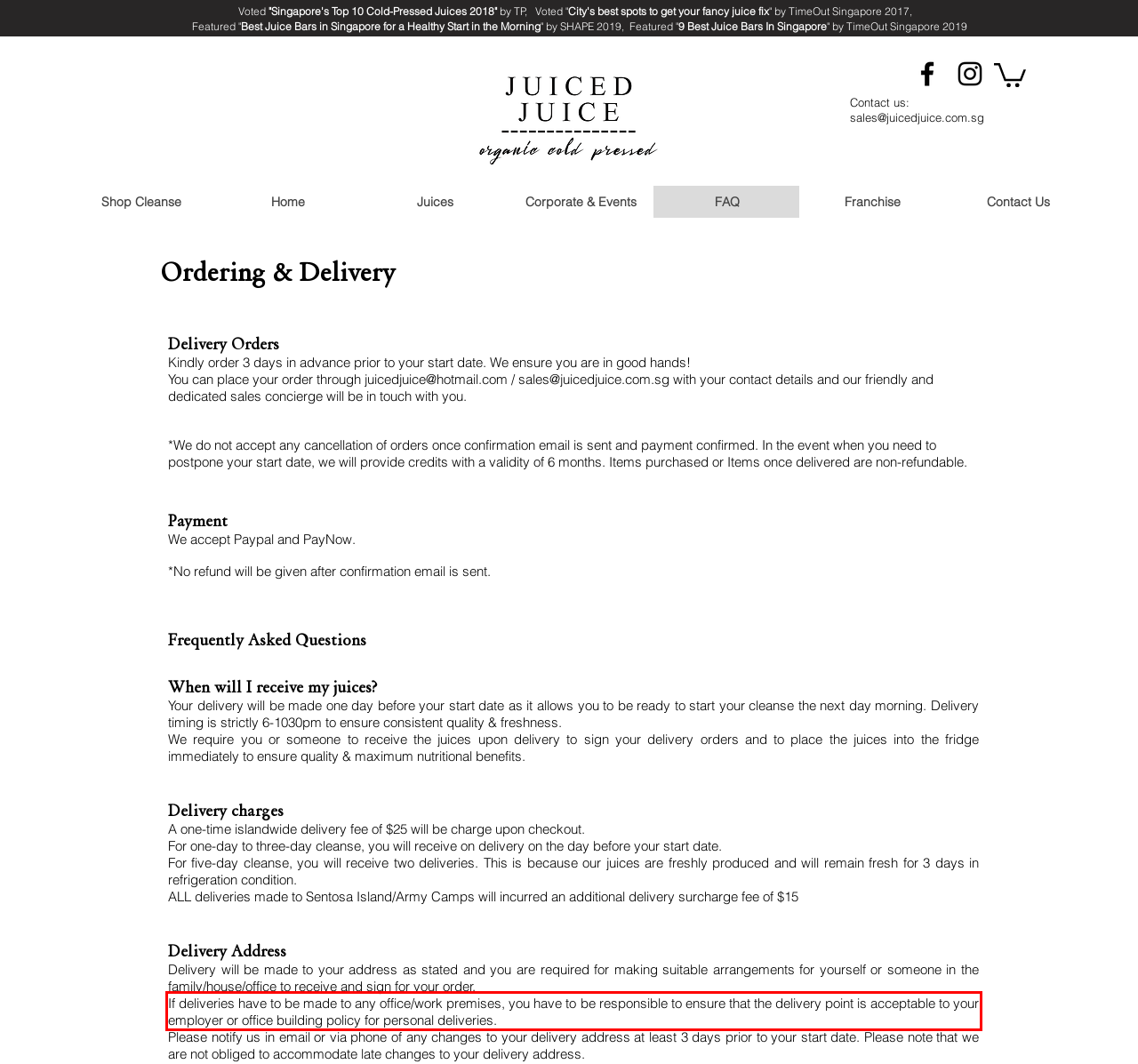Analyze the screenshot of a webpage where a red rectangle is bounding a UI element. Extract and generate the text content within this red bounding box.

If deliveries have to be made to any office/work premises, you have to be responsible to ensure that the delivery point is acceptable to your employer or office building policy for personal deliveries.